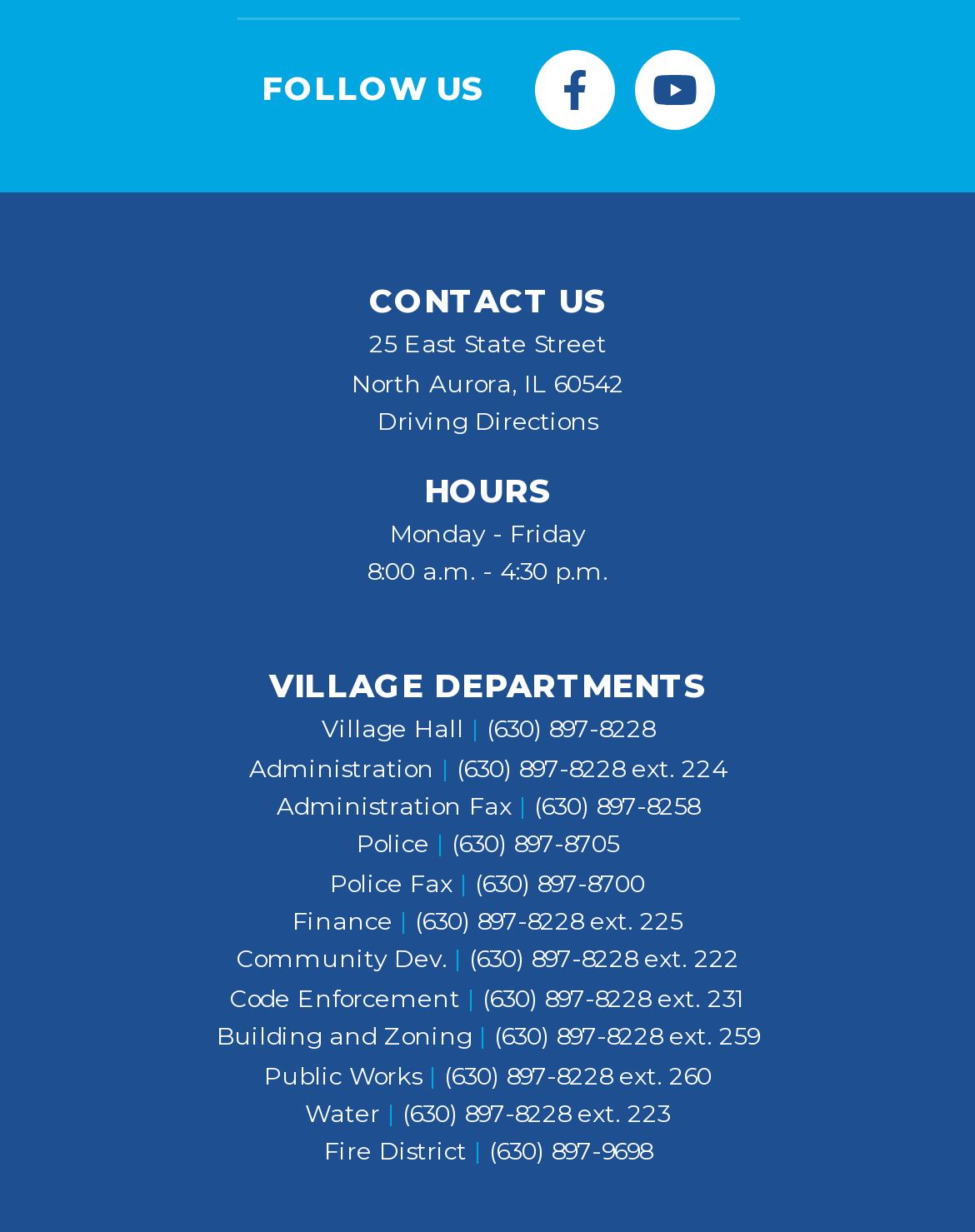Provide a brief response to the question below using a single word or phrase: 
What is the address of the village?

25 East State Street, North Aurora, IL 60542